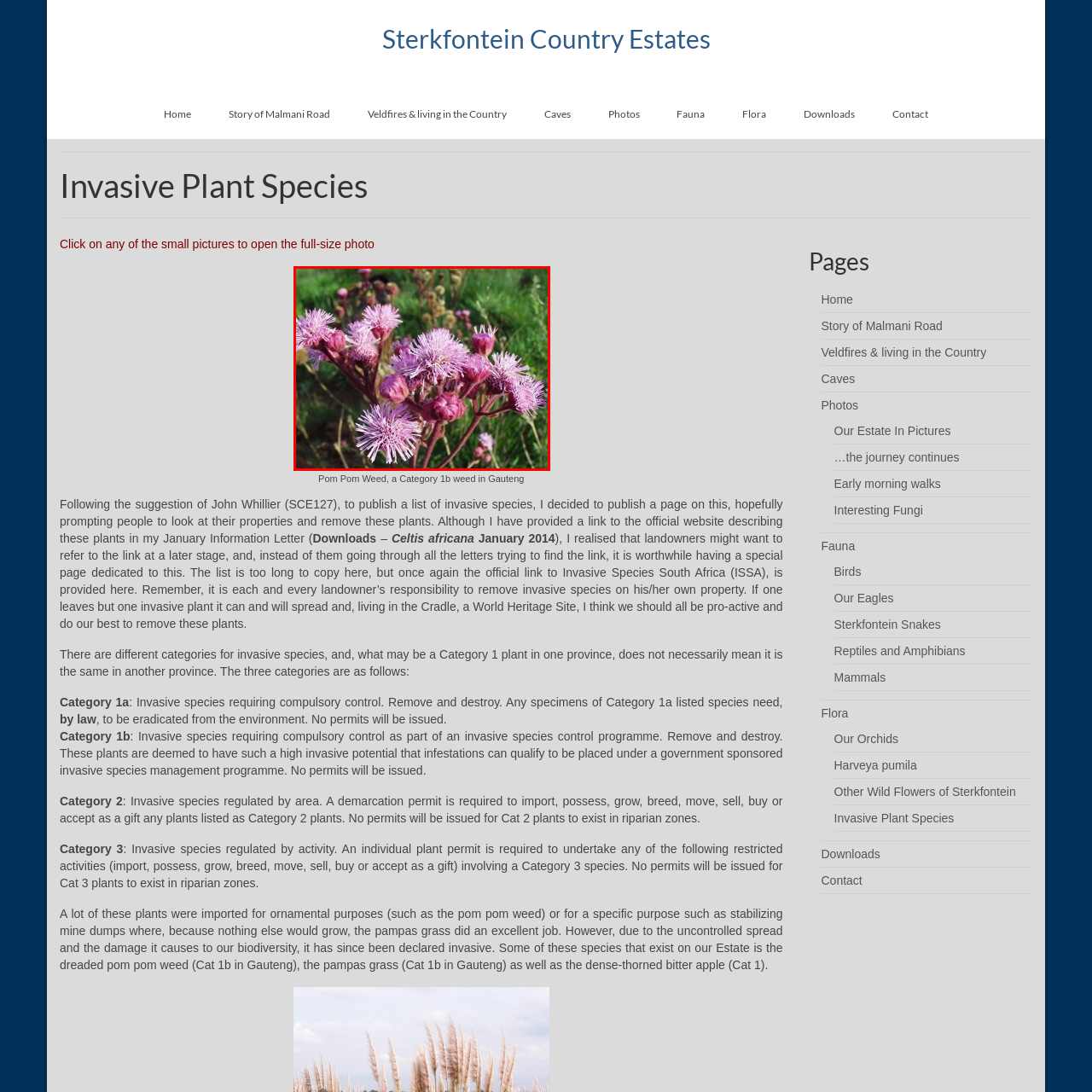Give a comprehensive caption for the image marked by the red rectangle.

The image captures a vibrant cluster of **Pom Pom Weed** (Category 1b), a notable invasive plant species recognized for its distinctive pink and purple flowers. This plant is commonly found in Gauteng, South Africa, and is characterized by its tufted flower heads resembling pom poms. Each flower is made up of elongated petals that give it a fluffy appearance, and the overall aesthetic of the plant creates a striking visual against the green backdrop of its natural habitat. The Pom Pom Weed, despite its appealing look, poses a significant threat to local biodiversity, prompting efforts to control its spread. This image serves not only to celebrate the plant's beauty but also to highlight the importance of awareness regarding invasive species in maintaining ecological balance.